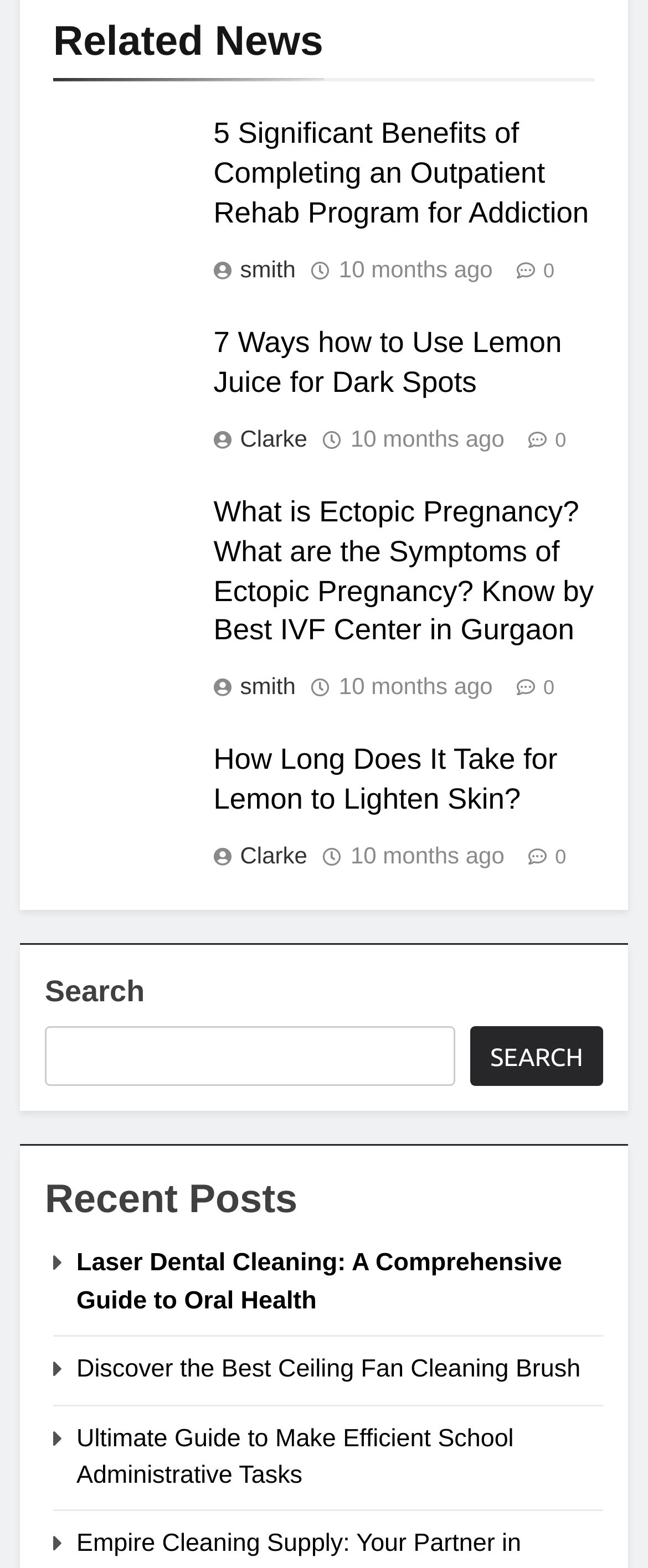Please locate the bounding box coordinates of the element that should be clicked to complete the given instruction: "Read '5 Significant Benefits of Completing an Outpatient Rehab Program for Addiction'".

[0.329, 0.074, 0.909, 0.146]